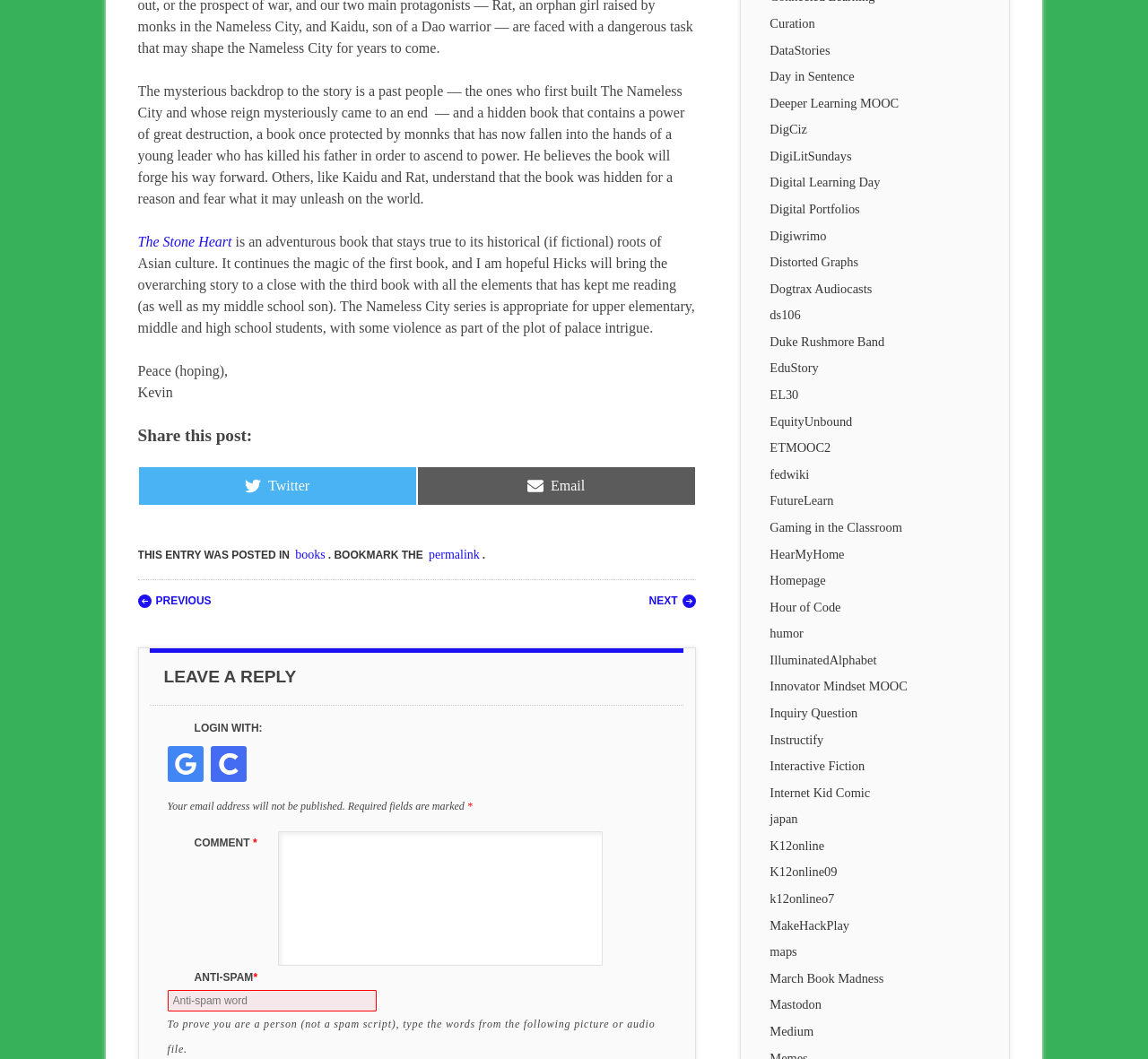From the given element description: "parent_node: COMMENT * name="comment"", find the bounding box for the UI element. Provide the coordinates as four float numbers between 0 and 1, in the order [left, top, right, bottom].

[0.242, 0.785, 0.525, 0.912]